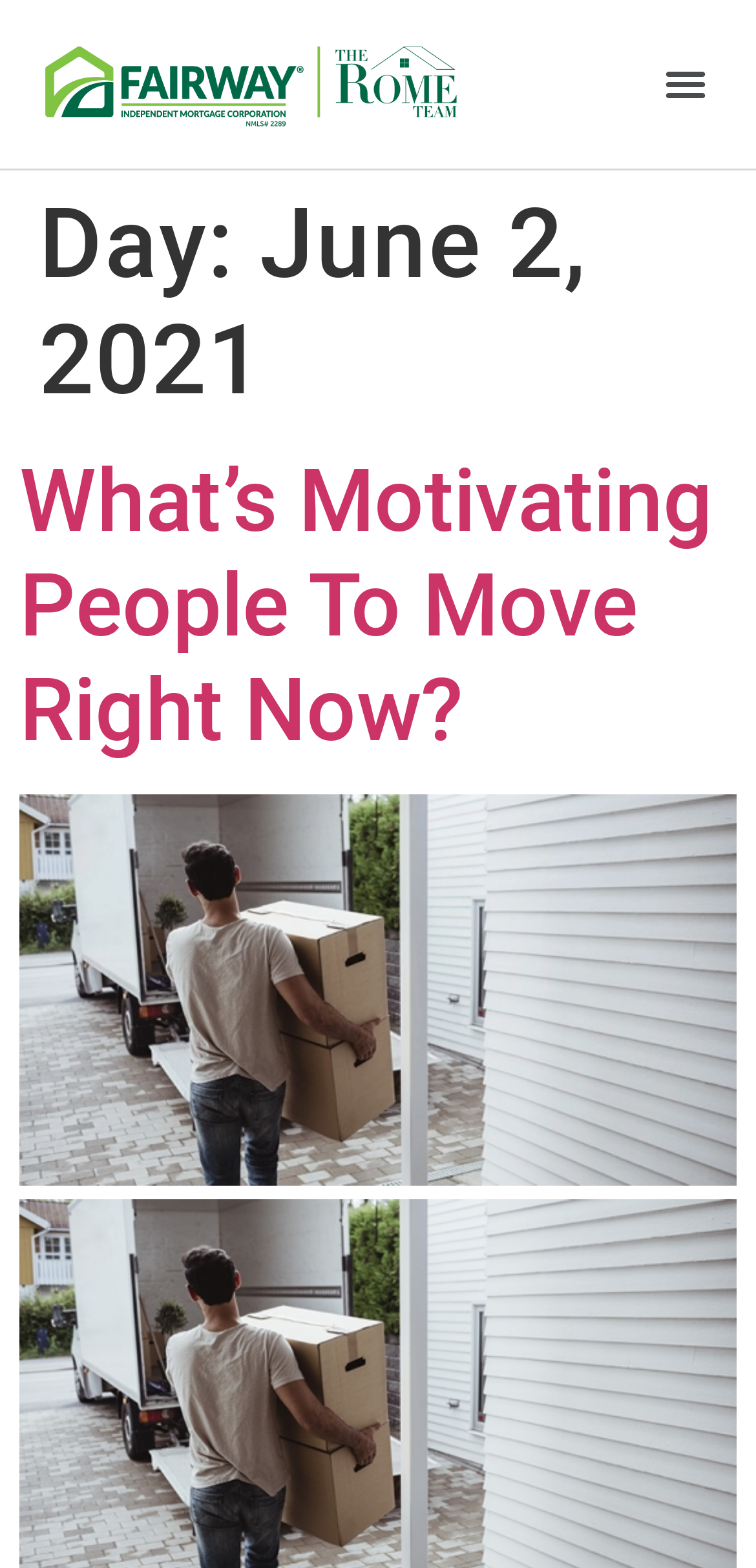What is the text of the second heading in the header section?
Using the image as a reference, answer with just one word or a short phrase.

What’s Motivating People To Move Right Now?